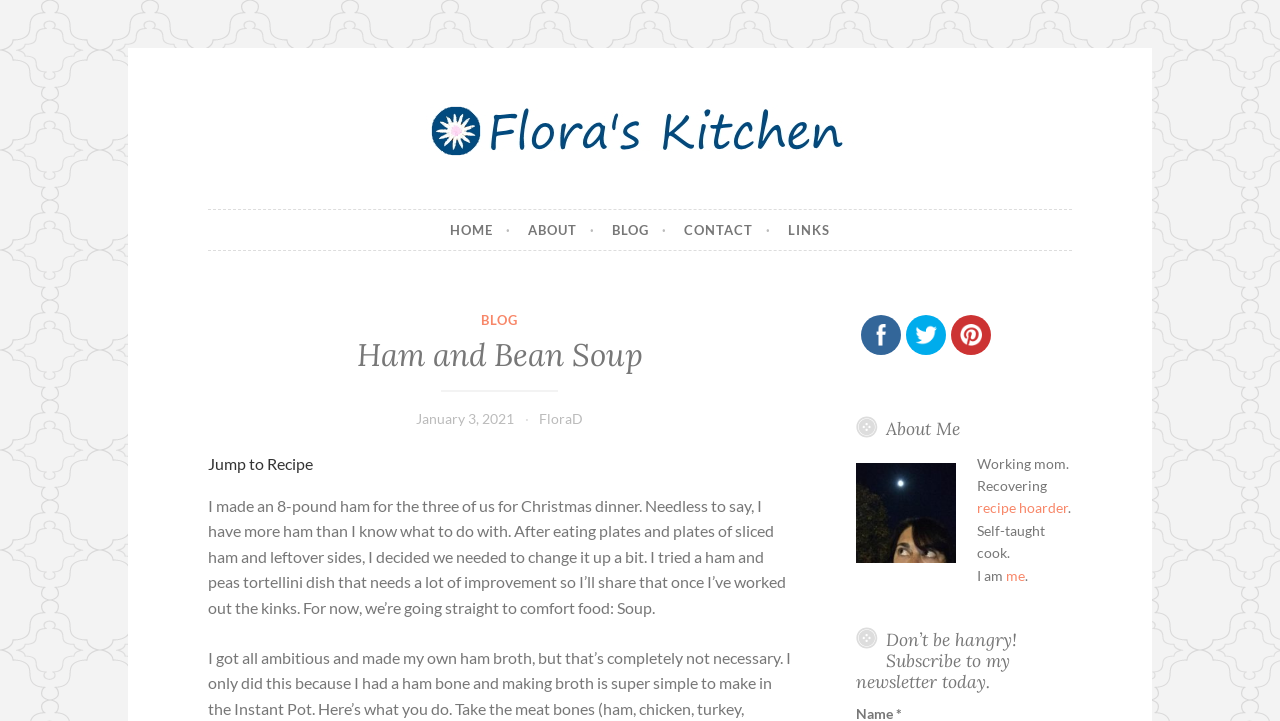Generate a thorough description of the webpage.

The webpage is about a recipe blog, specifically featuring a ham and bean soup recipe. At the top, there is a navigation menu with links to "HOME", "ABOUT", "BLOG", "CONTACT", and "LINKS". Below the navigation menu, there is a header section with a link to "Flora's Kitchen" and an image of the same name.

The main content area is divided into two sections. On the left, there is a section with a heading "Ham and Bean Soup" and a link to "January 3, 2021". Below this, there is a paragraph of text describing the recipe and the author's experience with leftover ham. Further down, there is a link to "Jump to Recipe".

On the right side, there are social media links to Facebook, Twitter, and Pinterest, each with an accompanying image. Below these links, there is a section with a heading "About Me" and a brief description of the author, including their occupation, interests, and a link to their profile.

At the bottom of the page, there is a call-to-action to subscribe to the newsletter, with a heading "Don’t be hangry! Subscribe to my newsletter today."